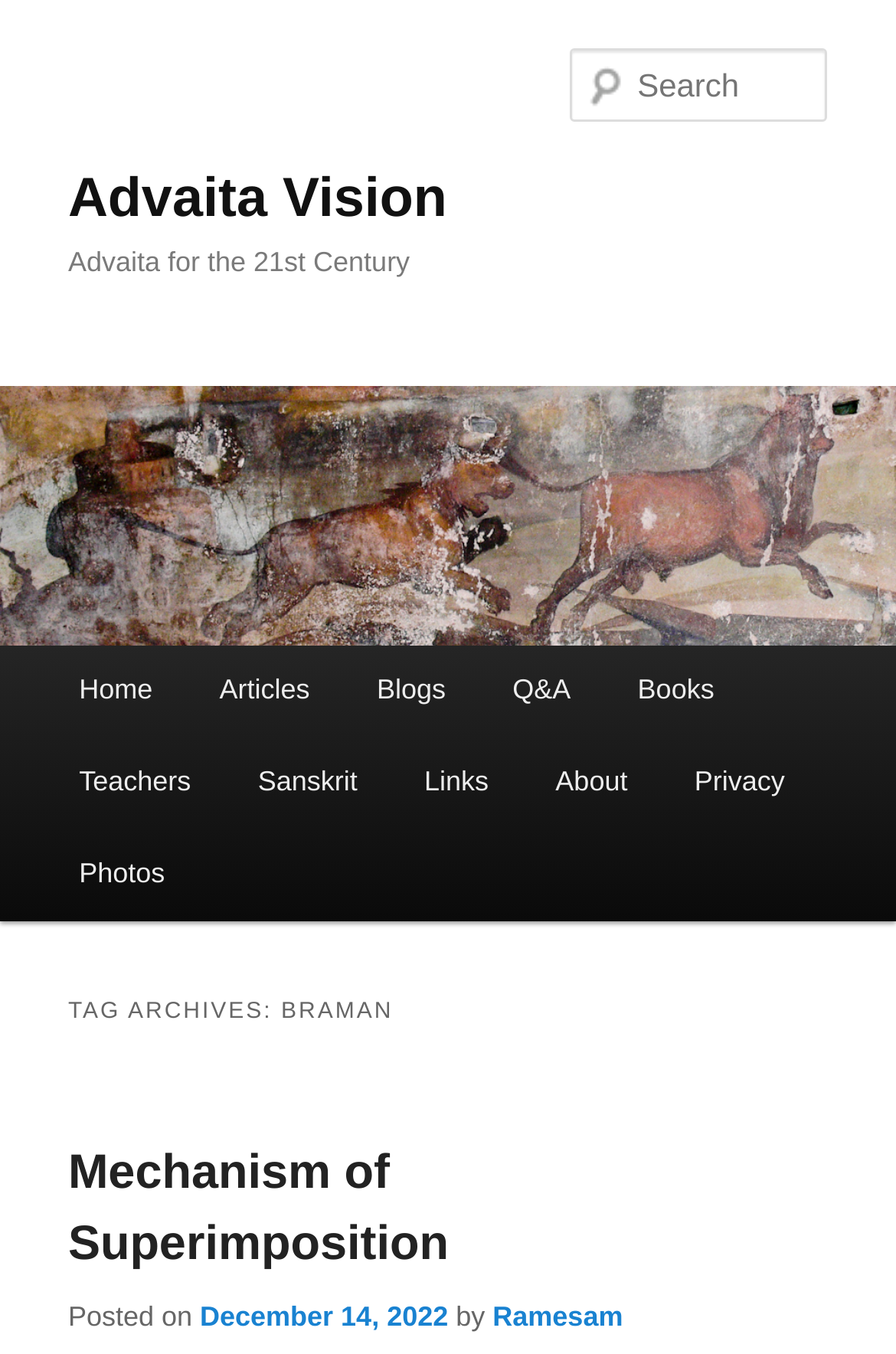What is the title of the latest article?
Using the image as a reference, give a one-word or short phrase answer.

Mechanism of Superimposition